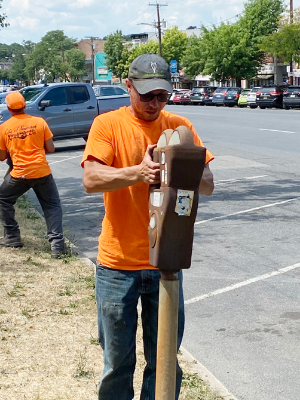Give a thorough description of the image, including any visible elements and their relationships.

In this image, a worker in an orange shirt is seen replacing an outdated parking meter in the City of Newburgh. The scene captures the ongoing efforts of the Department of Public Works as they remove 718 obsolete parking meters and install approximately 75 new cashless meters. In the background, additional workers can be seen engaged in similar tasks, emphasizing the scale of this municipal project. The street is lined with parked cars, highlighting the urban environment impacted by the parking meter upgrades. This initiative aims to enhance parking facilities and provide a modern payment option for residents and visitors.